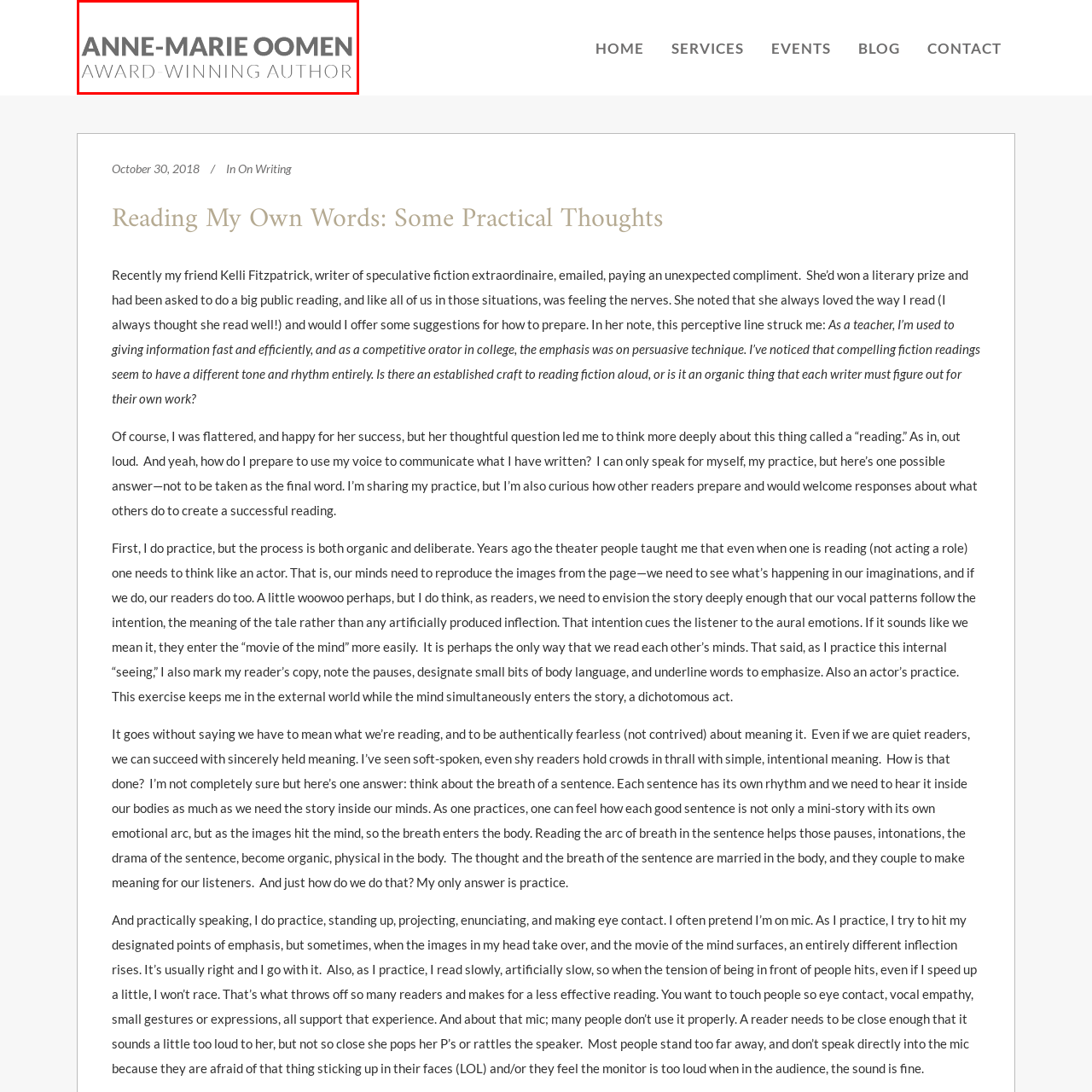What is the tone of the design?
Analyze the image surrounded by the red bounding box and answer the question in detail.

The clean and modern design, along with the use of distinct typography, conveys a sense of confidence and professionalism, suggesting a polished presentation.